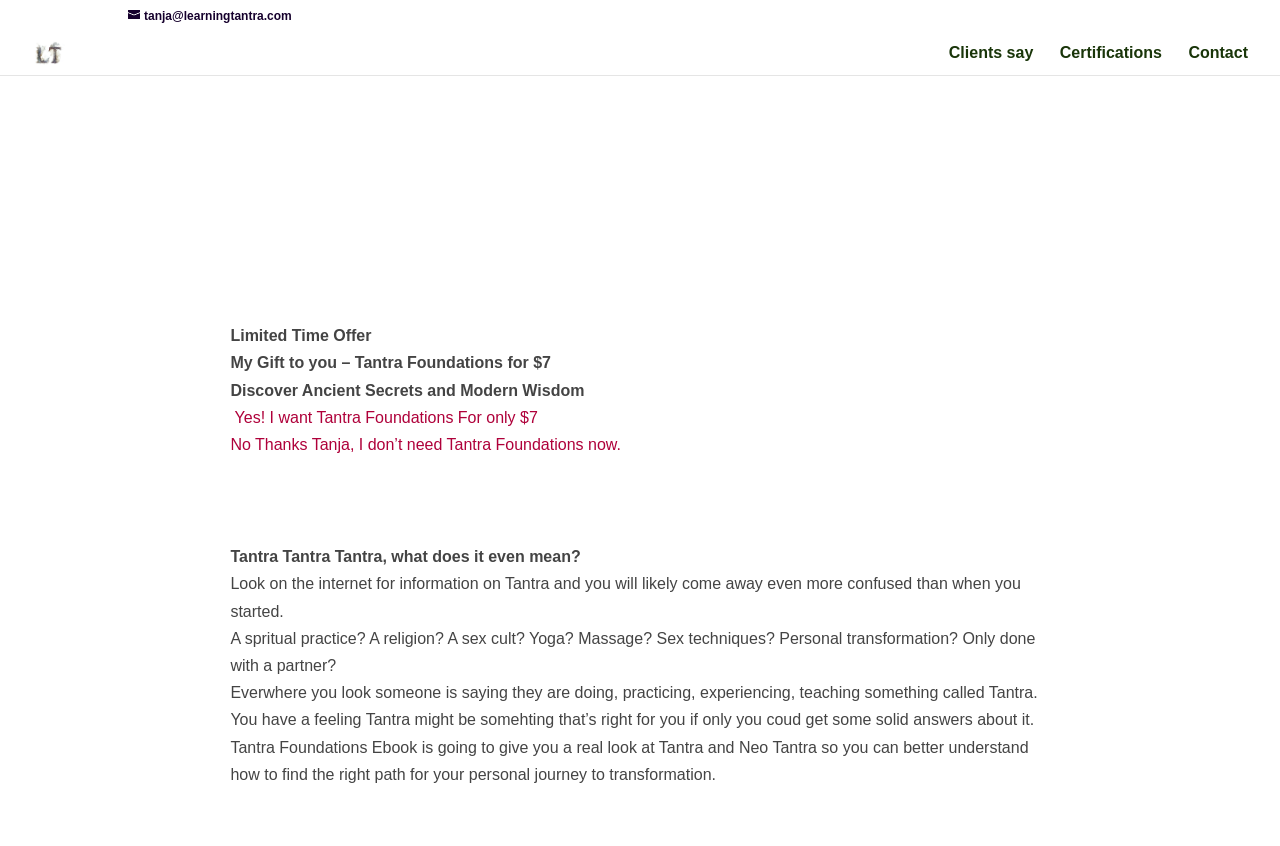Identify the bounding box coordinates of the section that should be clicked to achieve the task described: "Learn what clients say".

[0.741, 0.054, 0.807, 0.089]